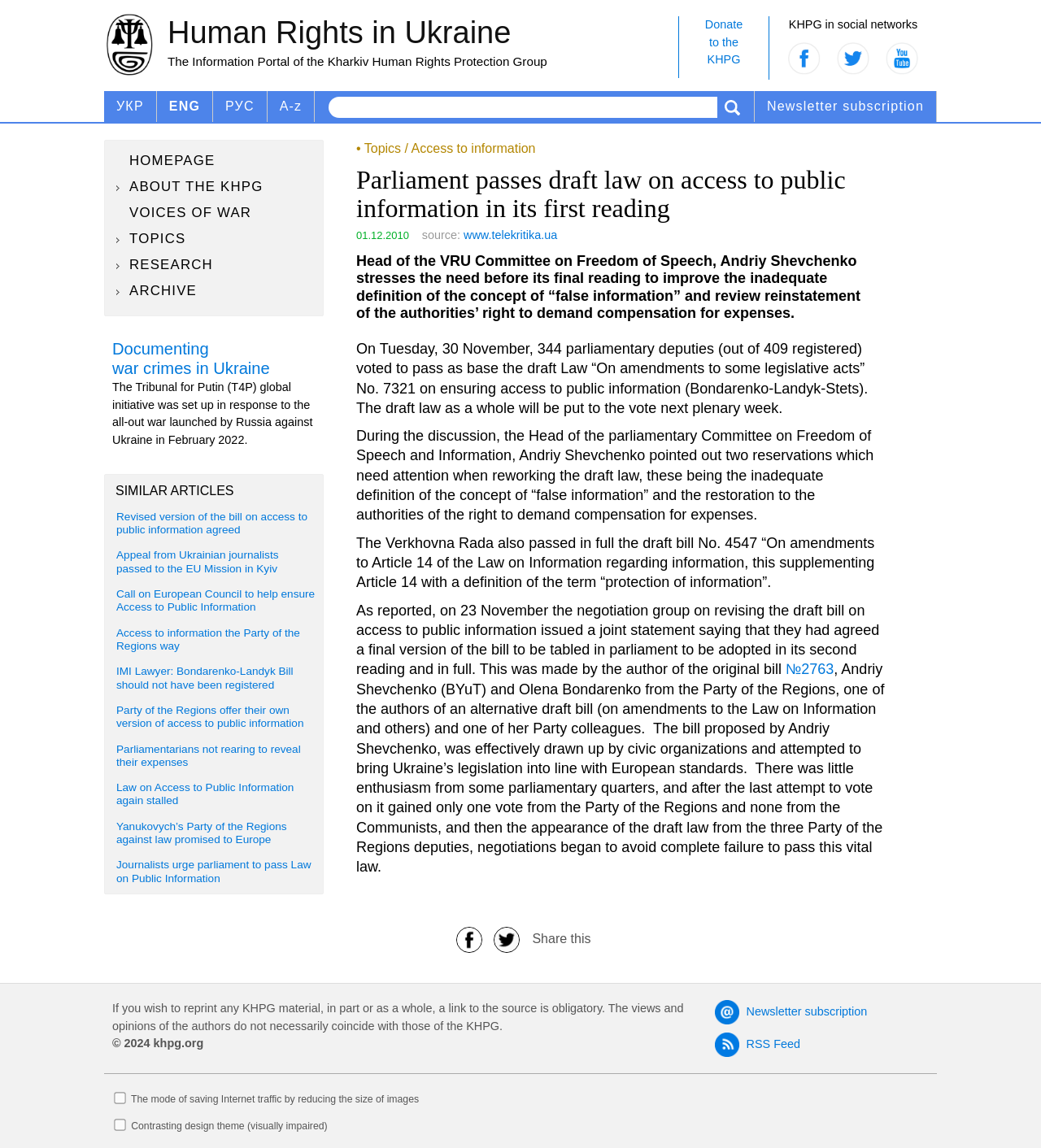Indicate the bounding box coordinates of the element that must be clicked to execute the instruction: "Subscribe to the Newsletter". The coordinates should be given as four float numbers between 0 and 1, i.e., [left, top, right, bottom].

[0.725, 0.079, 0.9, 0.106]